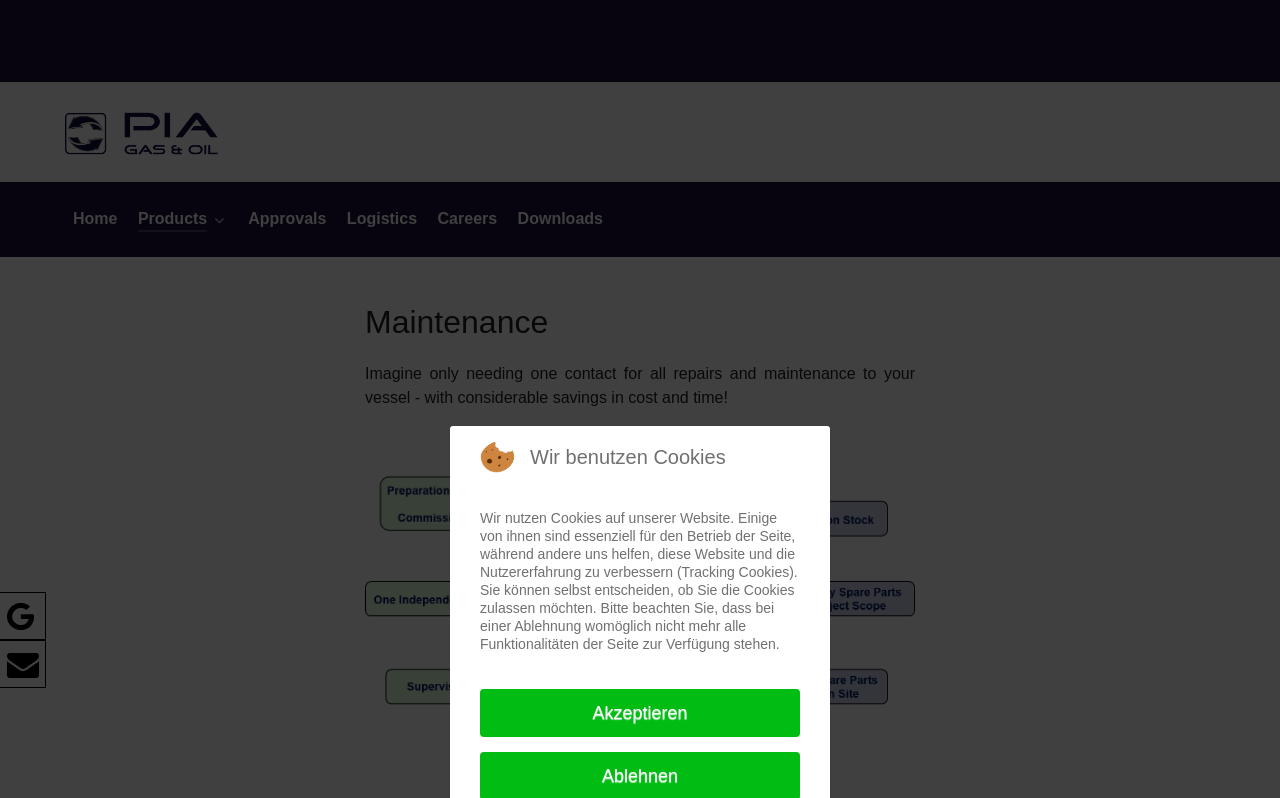Please identify the coordinates of the bounding box that should be clicked to fulfill this instruction: "view Products".

[0.108, 0.261, 0.178, 0.291]